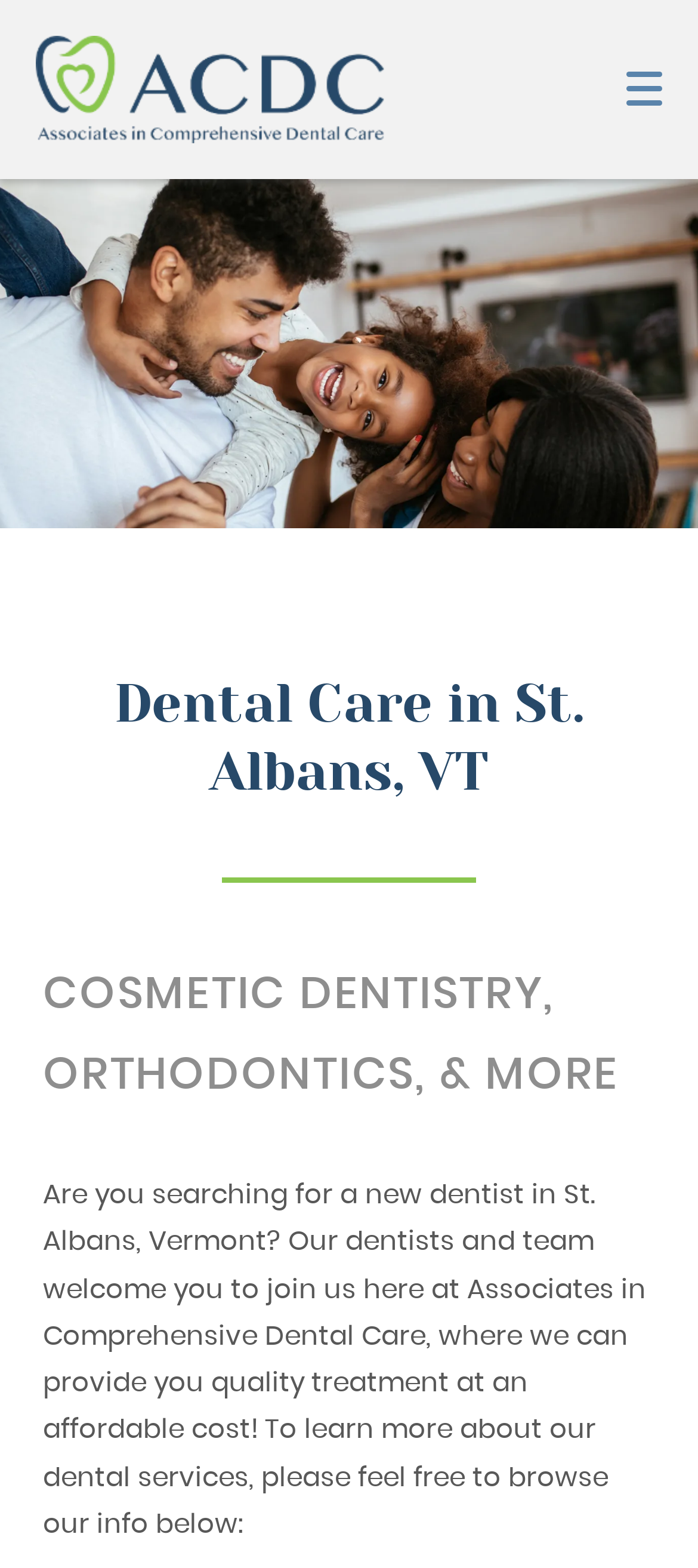What services are provided by the dental care center?
Please provide a comprehensive answer based on the details in the screenshot.

I found the answer by looking at the heading 'COSMETIC DENTISTRY, ORTHODONTICS, & MORE' which suggests that the dental care center provides these services. Additionally, the text below the heading mentions 'our dental services' which further supports this answer.